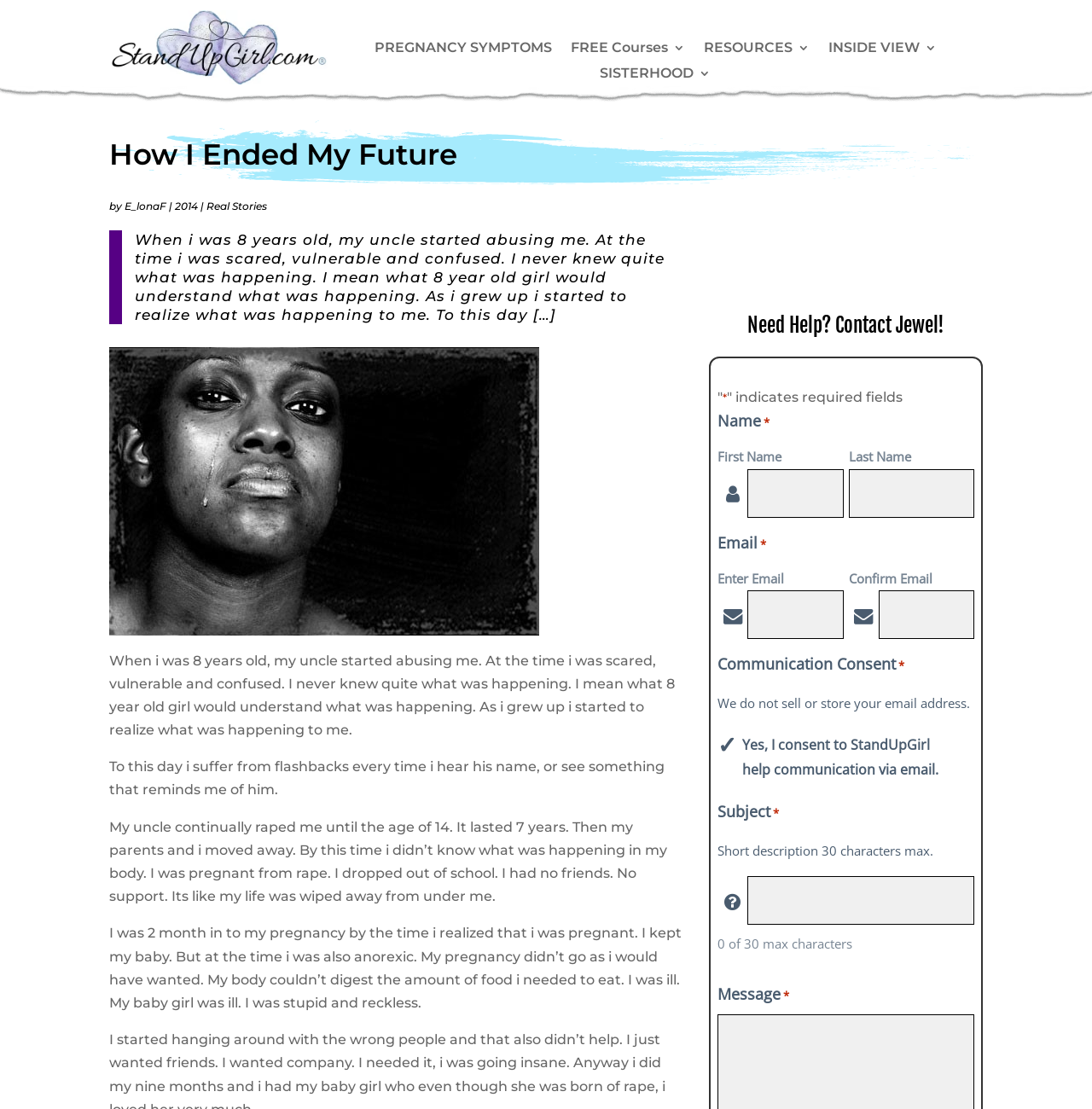Given the element description: "SISTERHOOD", predict the bounding box coordinates of the UI element it refers to, using four float numbers between 0 and 1, i.e., [left, top, right, bottom].

[0.549, 0.061, 0.651, 0.078]